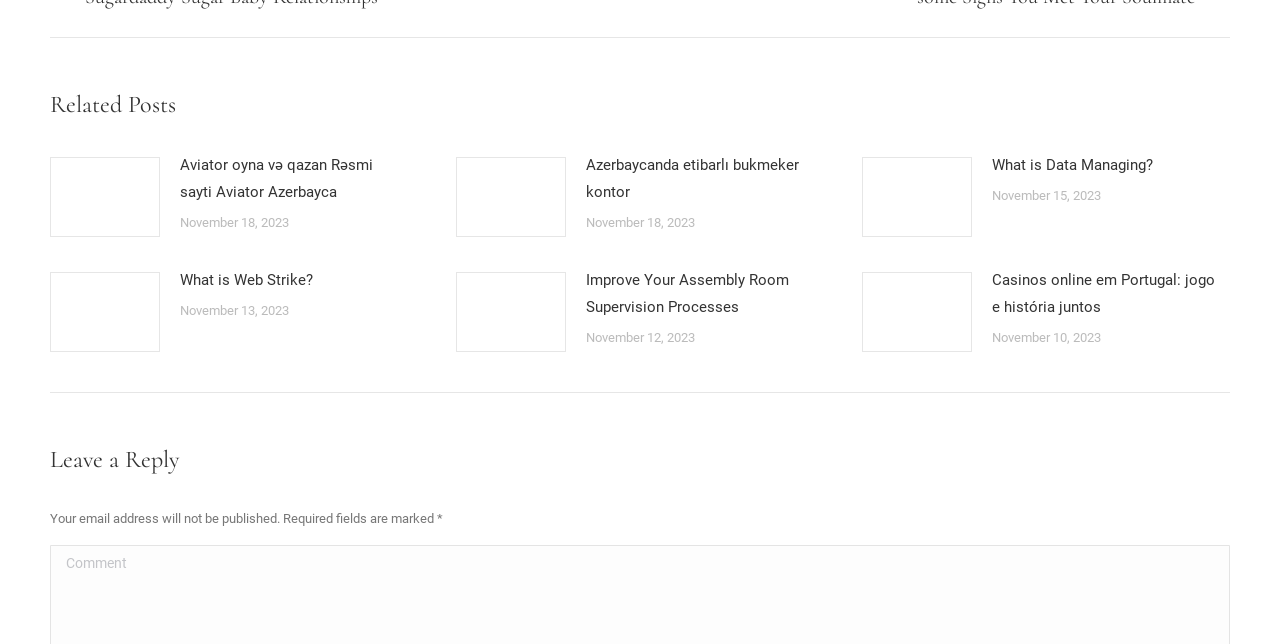Please give the bounding box coordinates of the area that should be clicked to fulfill the following instruction: "Check post date". The coordinates should be in the format of four float numbers from 0 to 1, i.e., [left, top, right, bottom].

[0.141, 0.334, 0.226, 0.357]